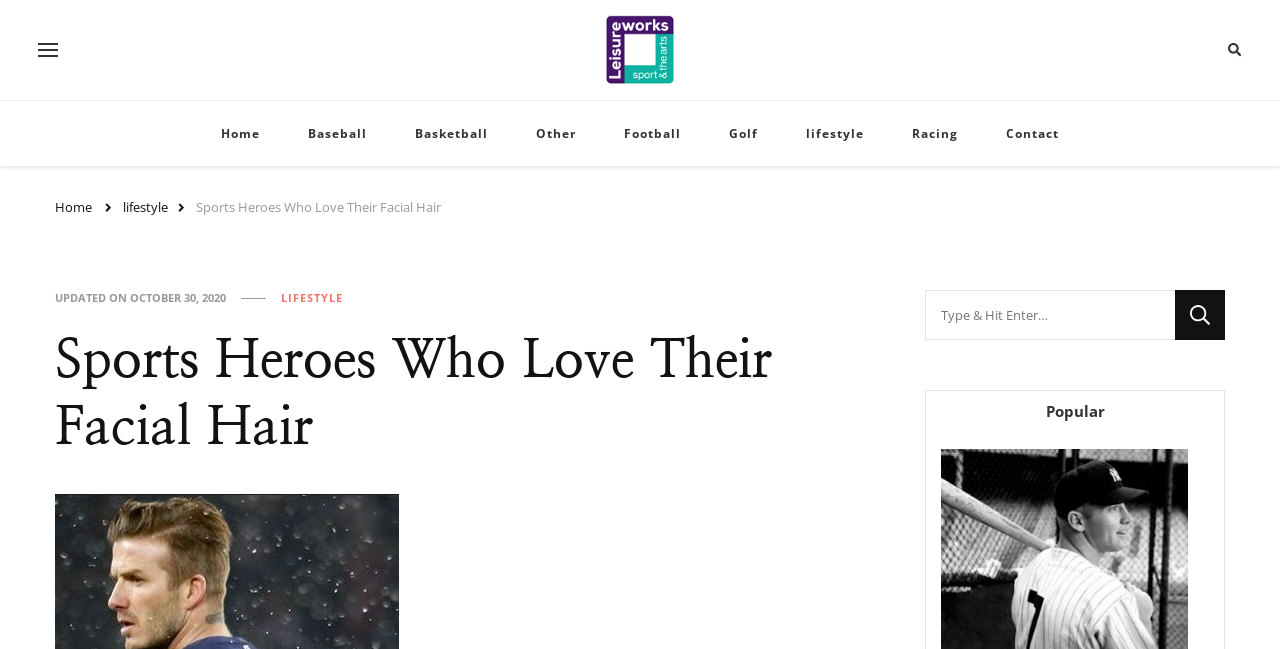Please specify the bounding box coordinates for the clickable region that will help you carry out the instruction: "Click the Leisure Works logo".

[0.473, 0.023, 0.527, 0.131]